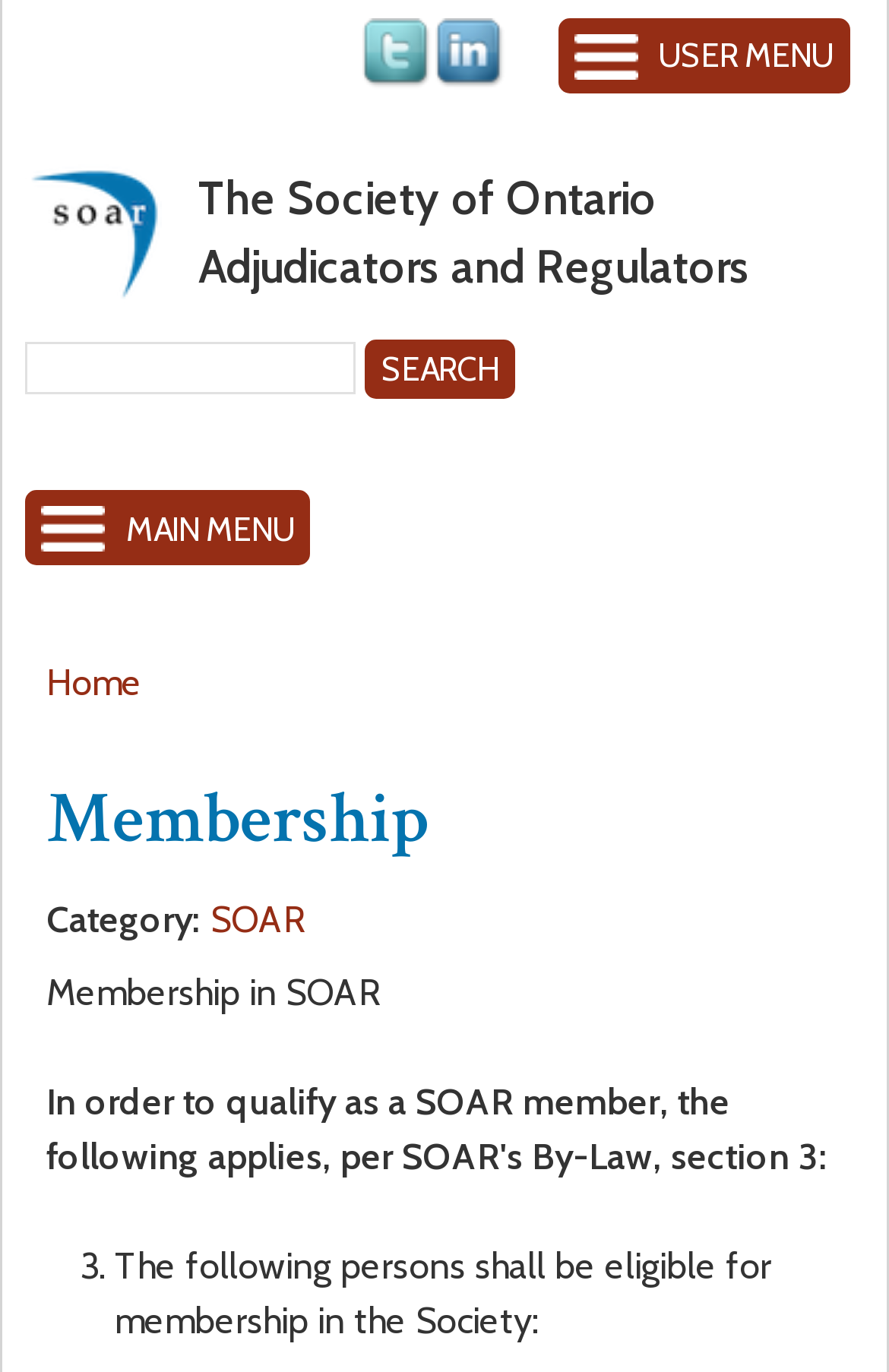Based on the provided description, "SOAR", find the bounding box of the corresponding UI element in the screenshot.

[0.237, 0.655, 0.345, 0.686]